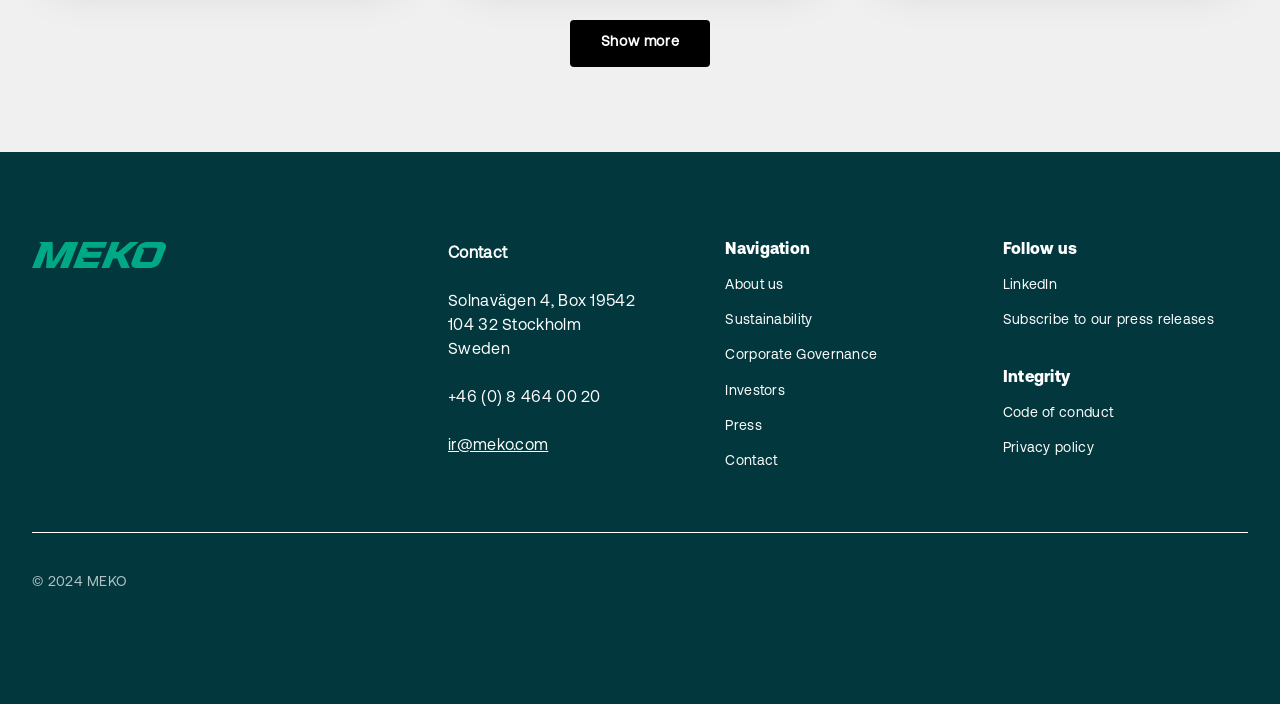Given the webpage screenshot, identify the bounding box of the UI element that matches this description: "Press".

[0.567, 0.581, 0.758, 0.631]